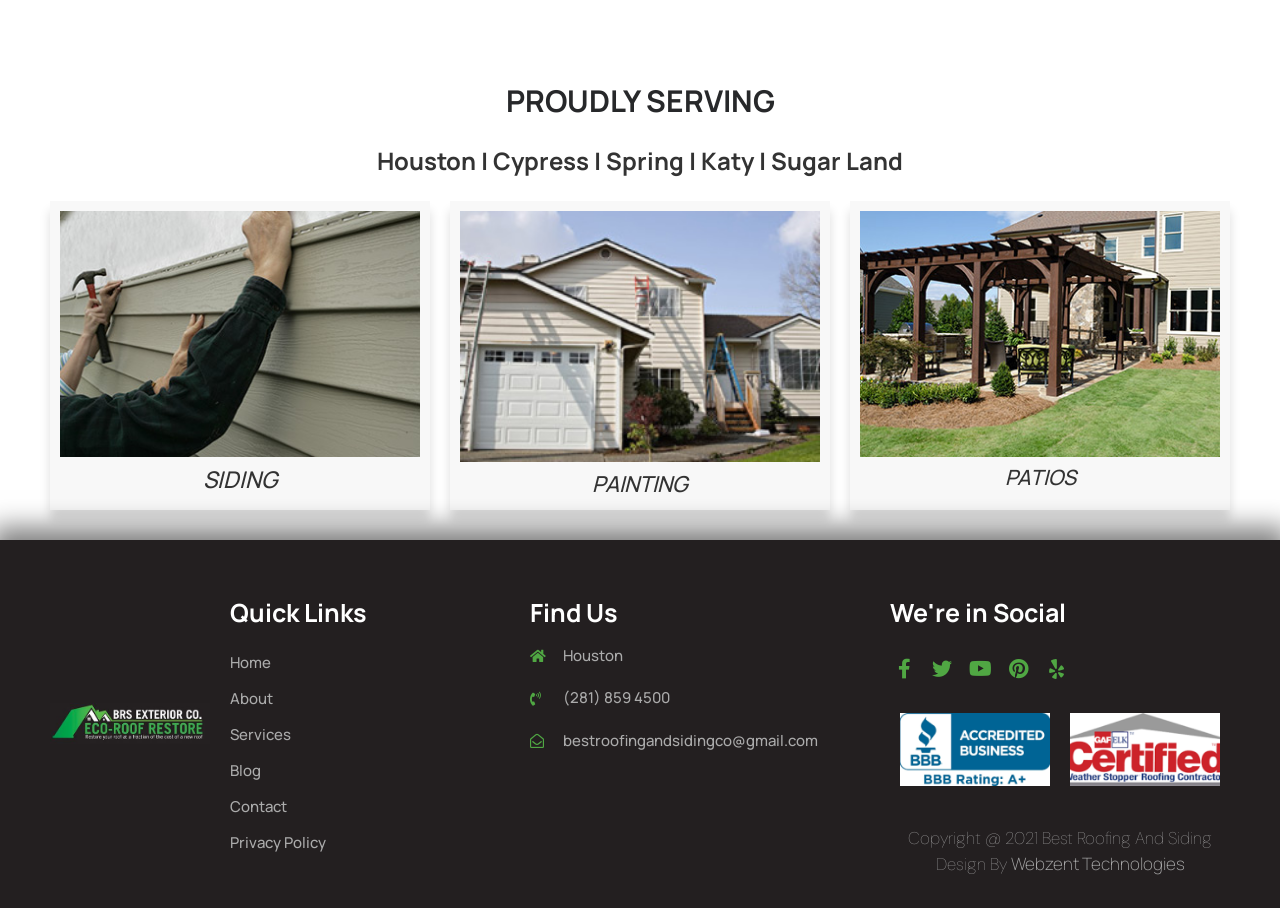Reply to the question with a single word or phrase:
Who designed the company's website?

Webzent Technologies